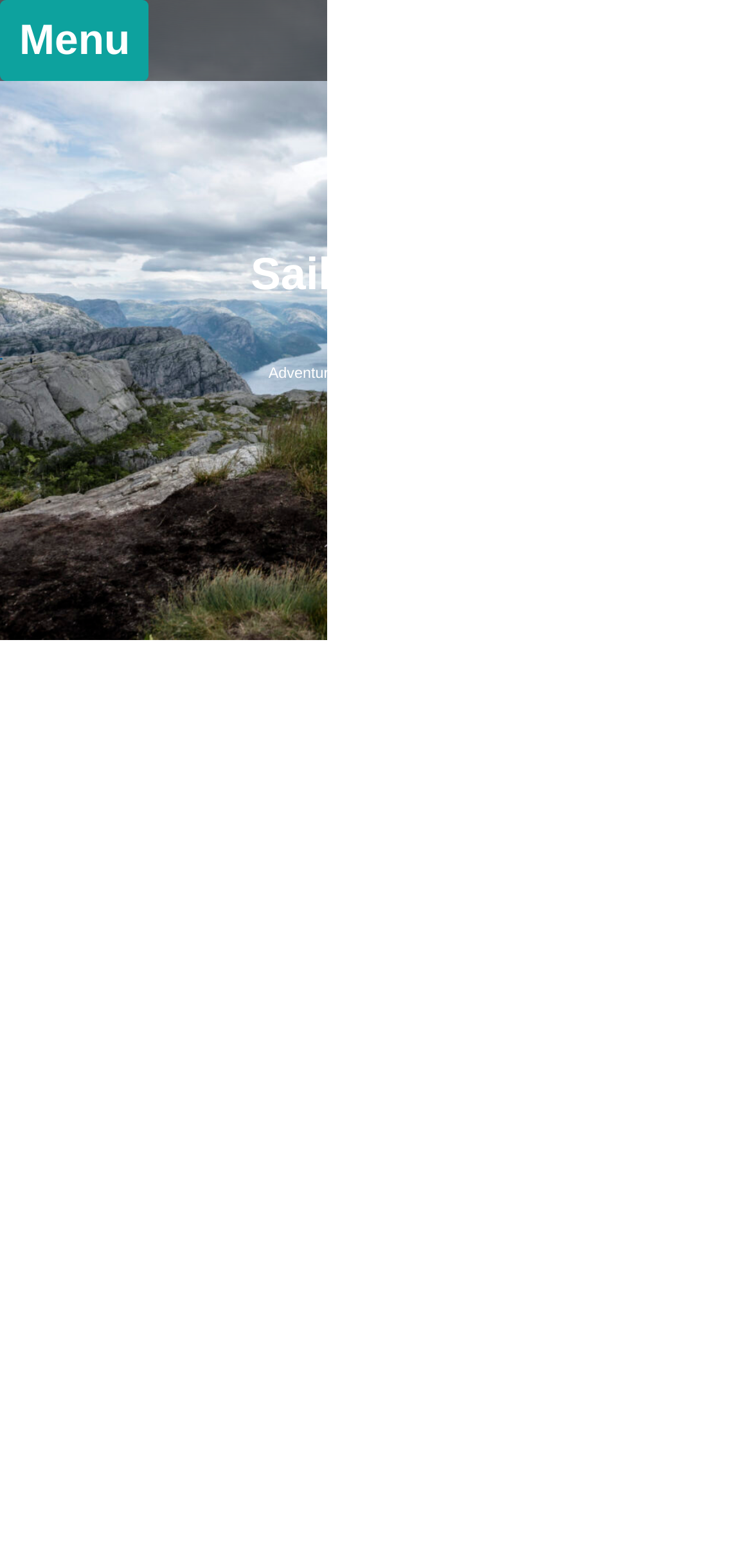Where was the sailing yacht Mist?
Please answer the question as detailed as possible.

The location of the sailing yacht Mist can be found in the article, where it is written 'Las Galletas, Tenerife'.